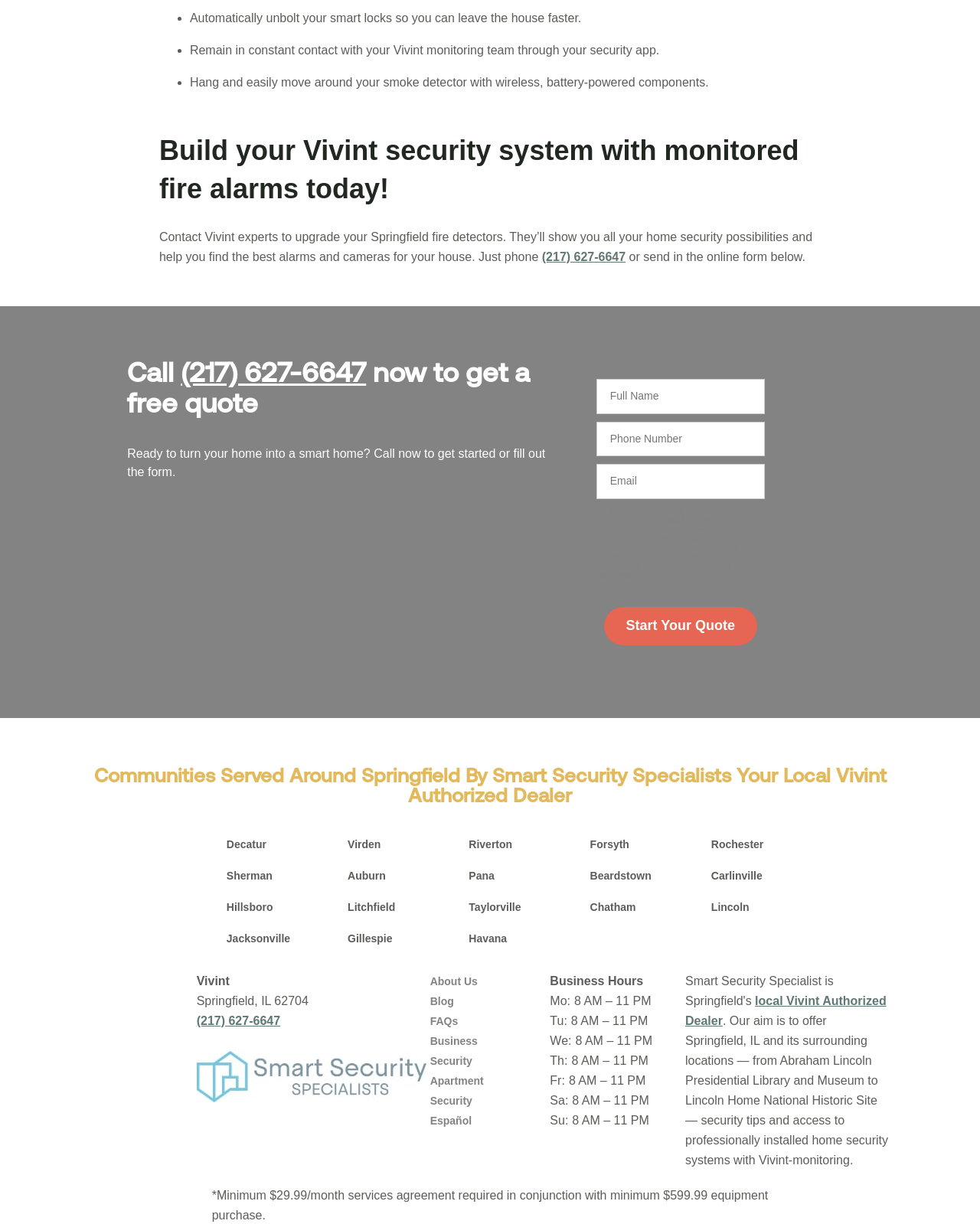What is the phone number to contact Vivint experts? Based on the image, give a response in one word or a short phrase.

(217) 627-6647